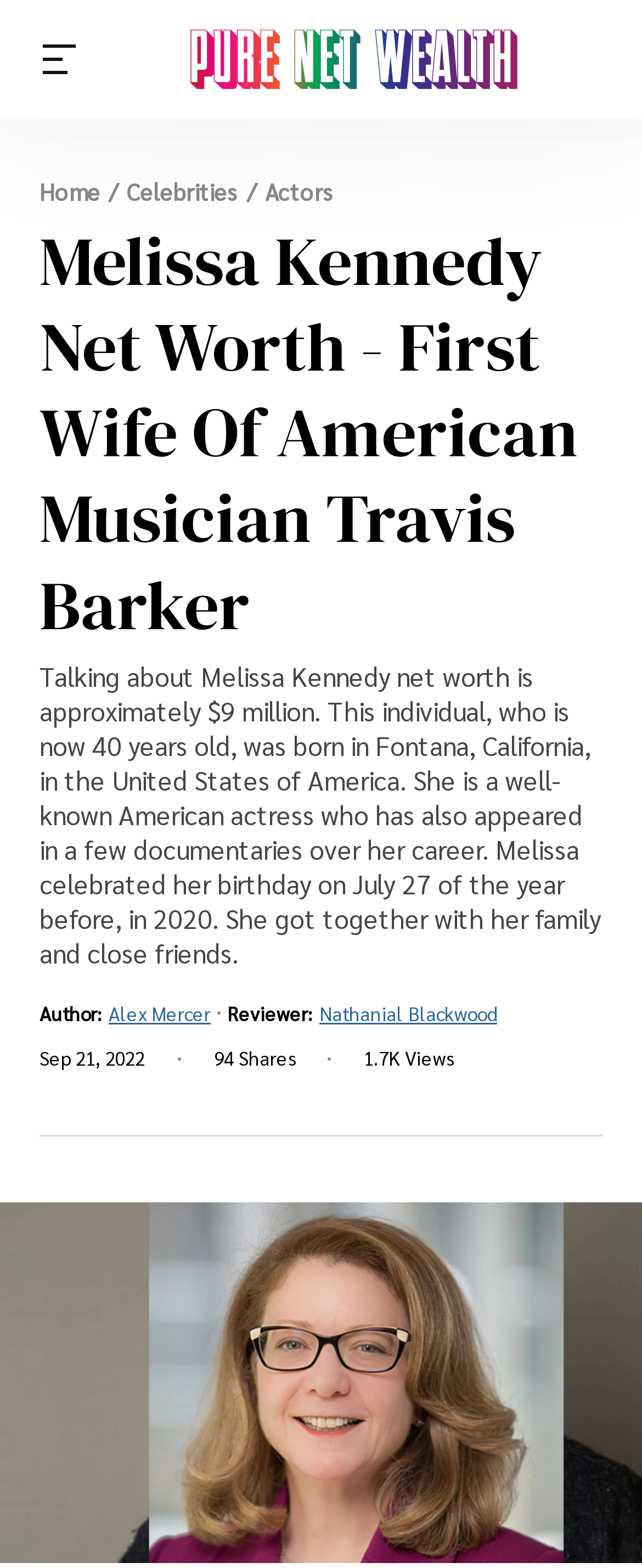Who is the author of this article?
Look at the image and answer the question with a single word or phrase.

Alex Mercer